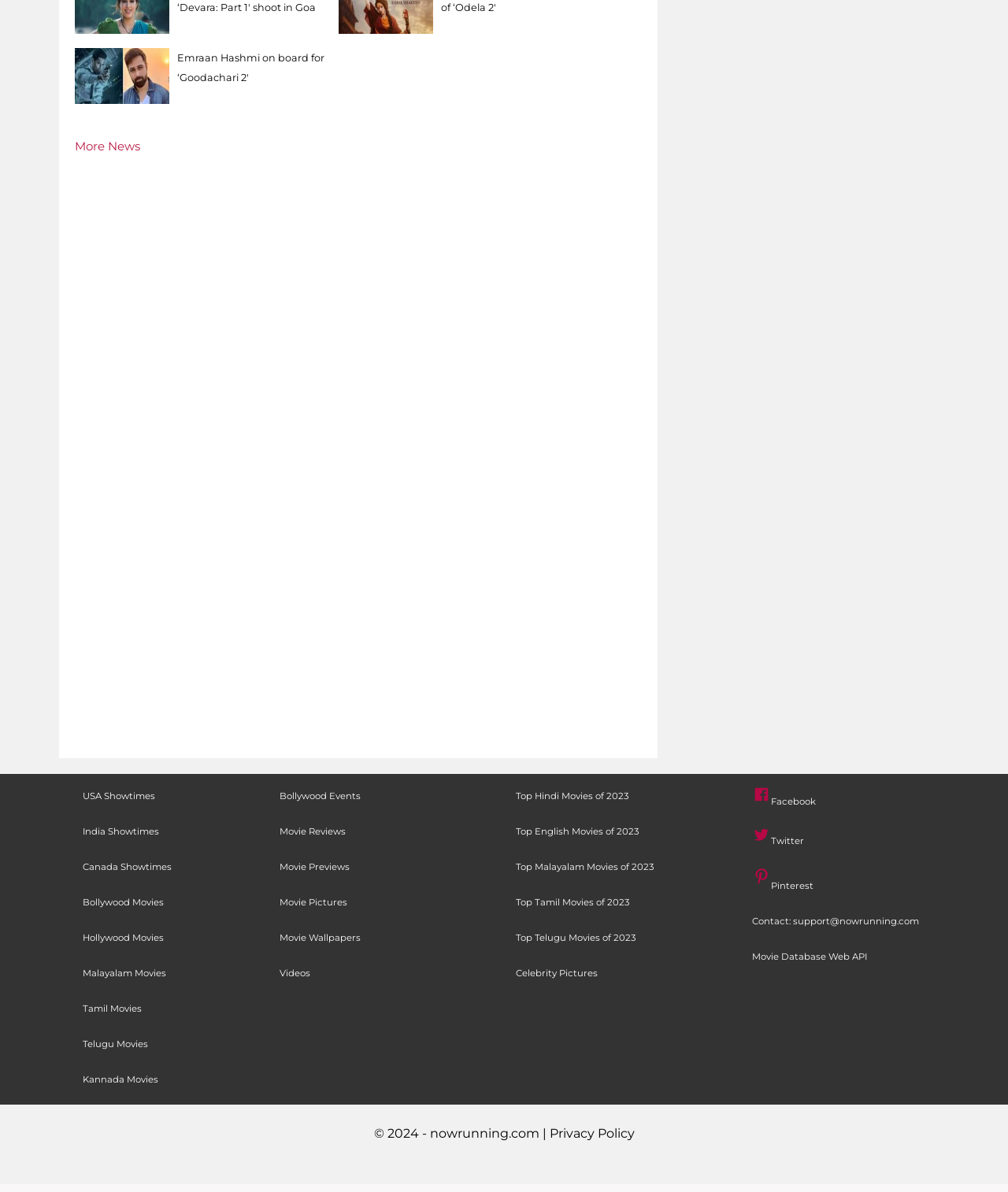Determine the coordinates of the bounding box that should be clicked to complete the instruction: "Click on 'Janhvi Kapoor wraps up ‘Devara: Part 1 shoot in Goa'". The coordinates should be represented by four float numbers between 0 and 1: [left, top, right, bottom].

[0.074, 0.021, 0.168, 0.031]